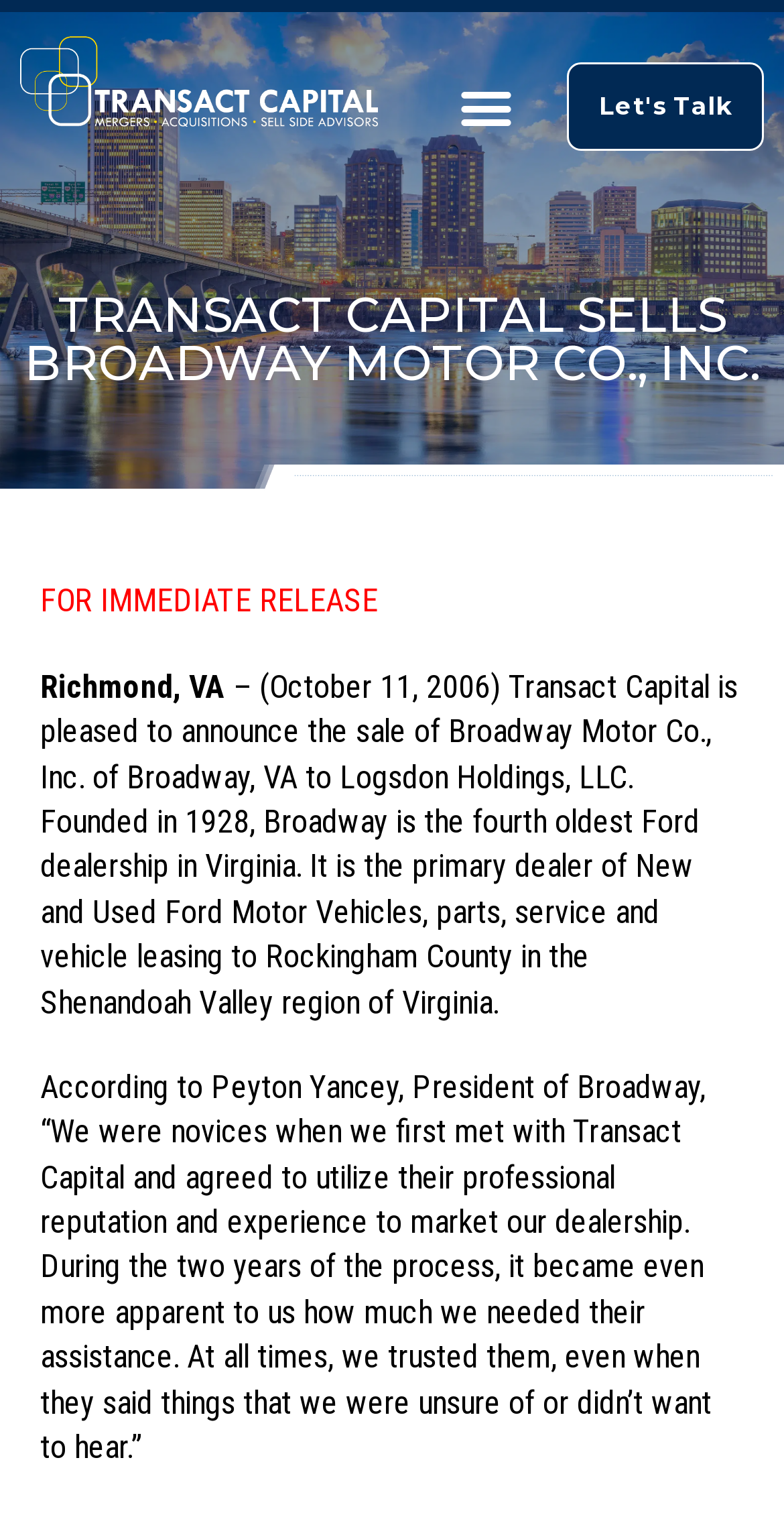Identify the bounding box for the described UI element: "jxunite@163.com".

None